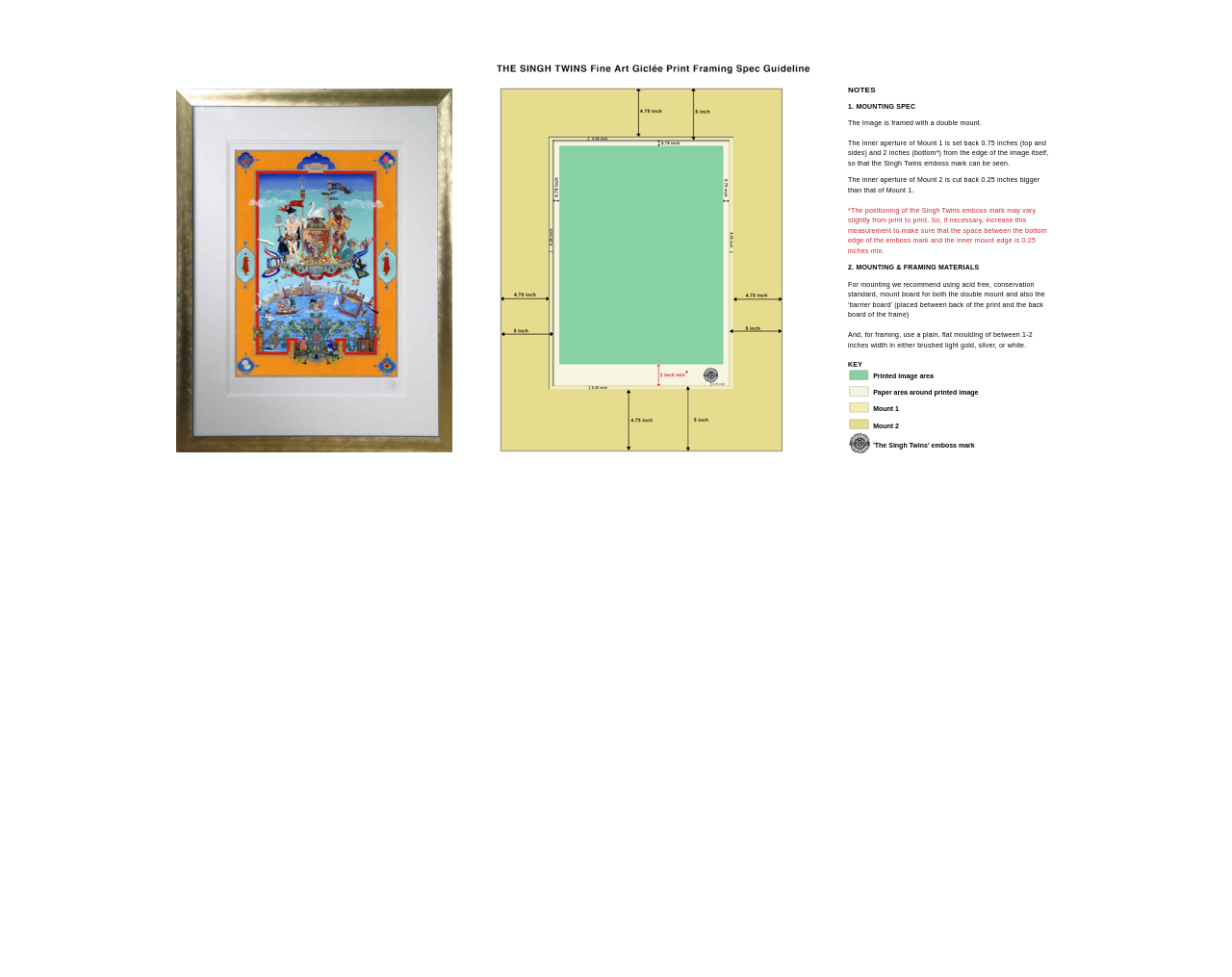Provide a short, one-word or phrase answer to the question below:
What is the material recommended for mounting?

Acid free mount board